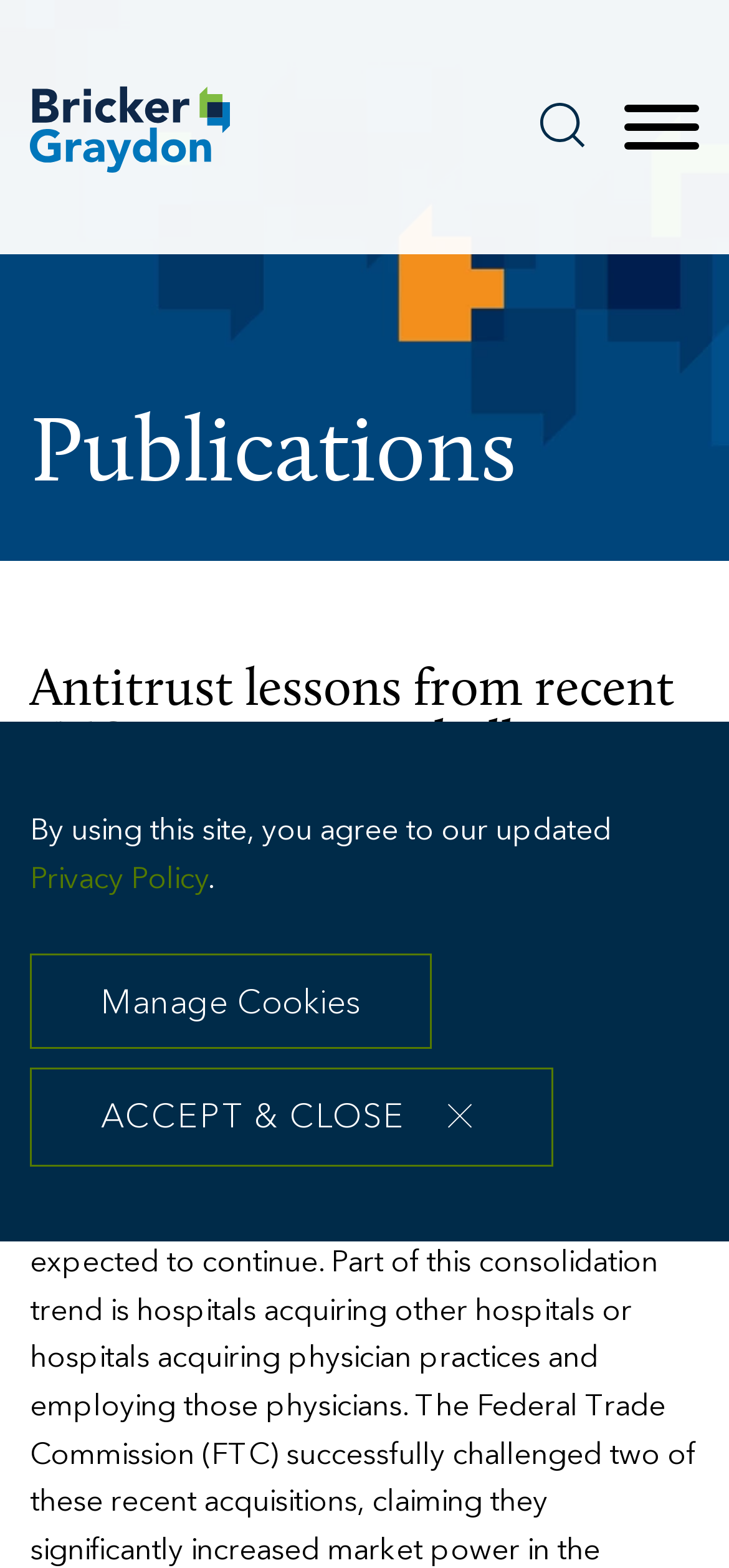Please identify the bounding box coordinates of the element on the webpage that should be clicked to follow this instruction: "Open the main menu". The bounding box coordinates should be given as four float numbers between 0 and 1, formatted as [left, top, right, bottom].

[0.846, 0.064, 0.969, 0.1]